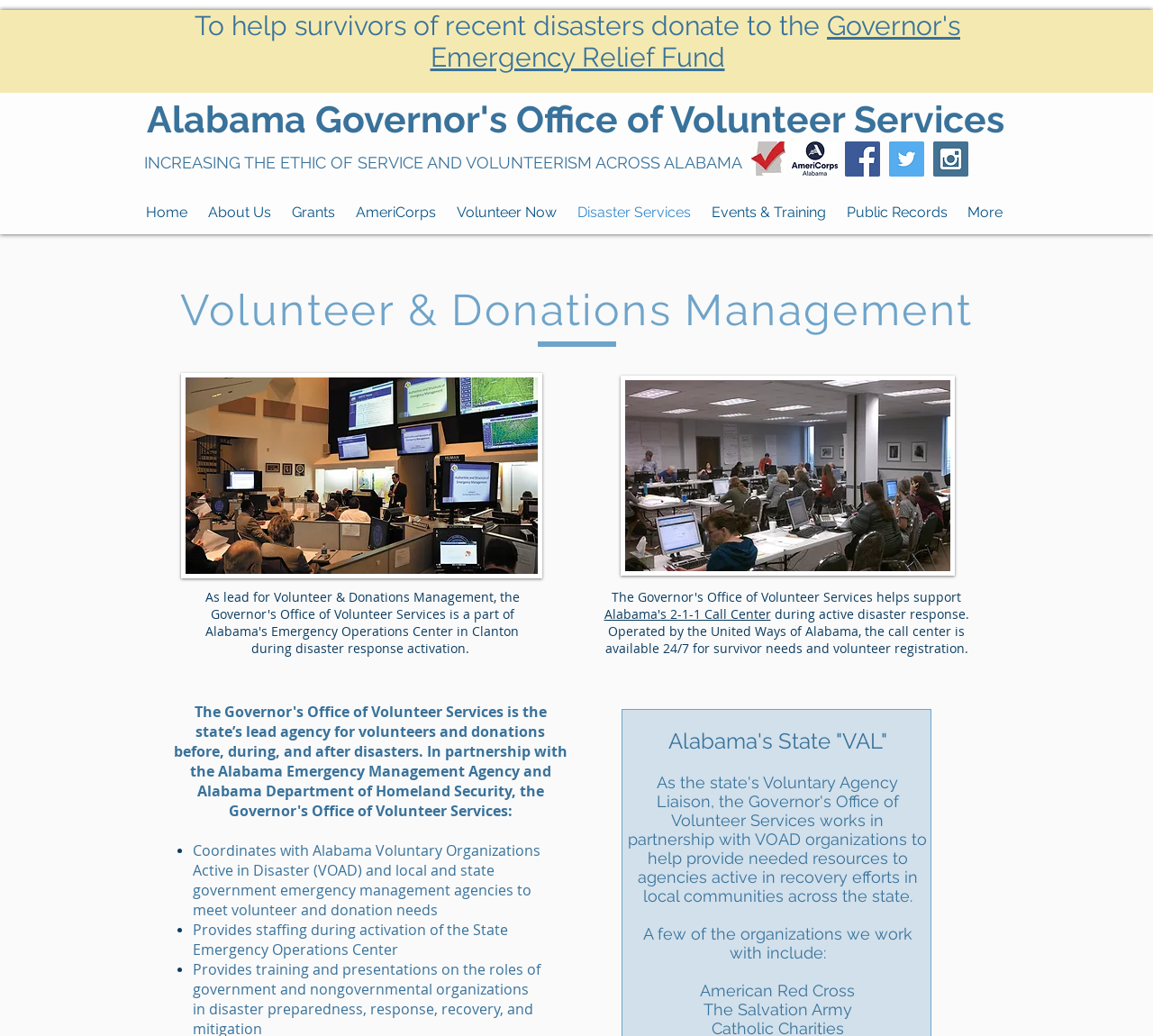Please identify the coordinates of the bounding box that should be clicked to fulfill this instruction: "Go to Home".

[0.117, 0.185, 0.171, 0.225]